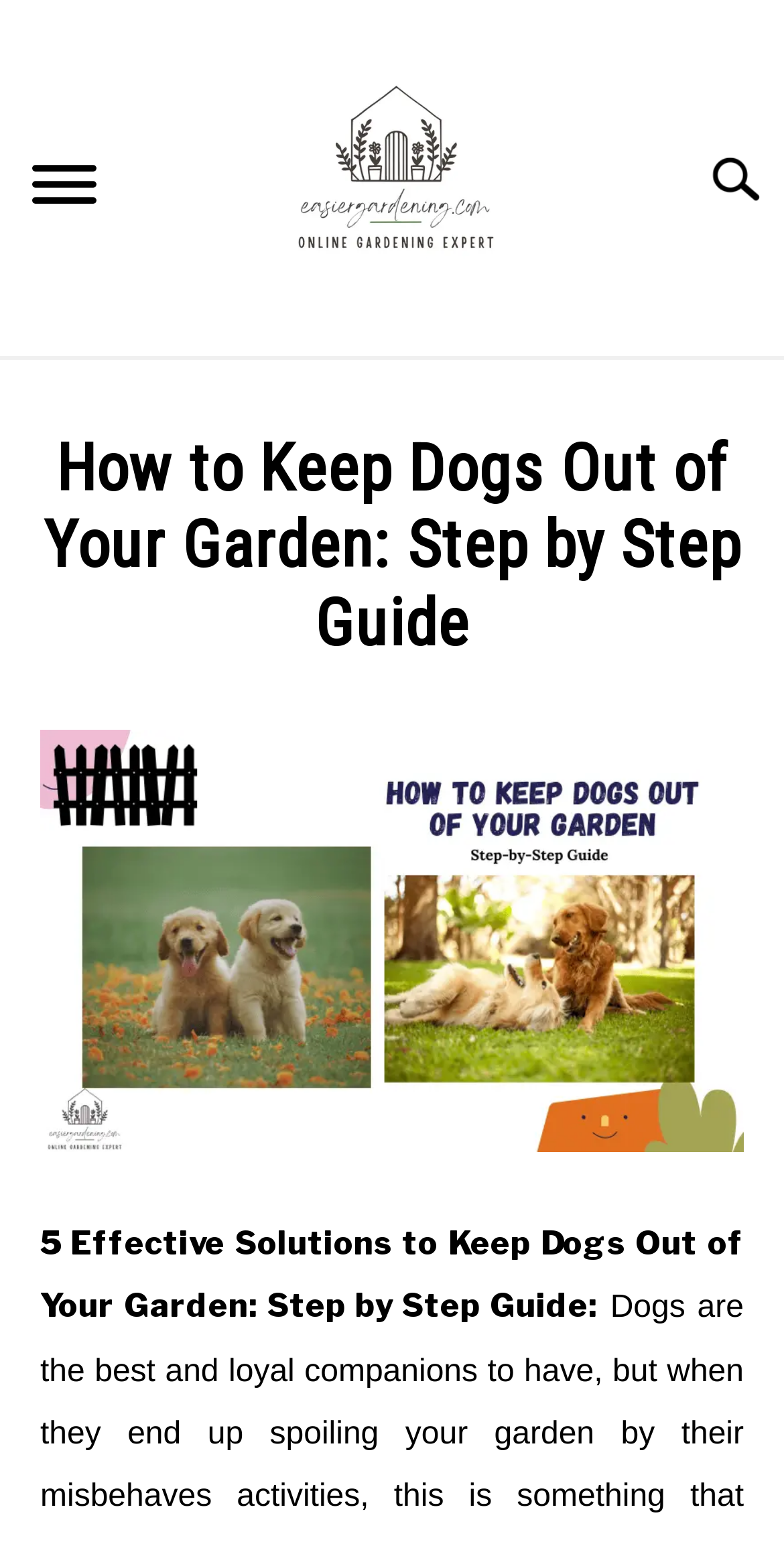Summarize the webpage with a detailed and informative caption.

This webpage is about keeping dogs out of your garden, providing a step-by-step guide. At the top left corner, there is a button labeled "Menu" and a link to "easiergardening" with an accompanying image. Below this, there is a navigation menu with links to "HOME", "HOW TO", "PLANTS", "GEAR REVIEWS", "FACTS", "ABOUT US", and "CONTACT US". Each of these links has a corresponding "SUBMENU TOGGLE" button to its right.

The main content of the webpage is headed by a title "How to Keep Dogs Out of Your Garden: Step by Step Guide" followed by the author's name, "Elysha Murphy", and the categories "HOW TO" and "LAWN & GRASS CARE". Below the title, there is a large image related to the topic. The main article starts with a brief introduction, "5 Effective Solutions to Keep Dogs Out of Your Garden: Step by Step Guide:", which is likely followed by the step-by-step guide.